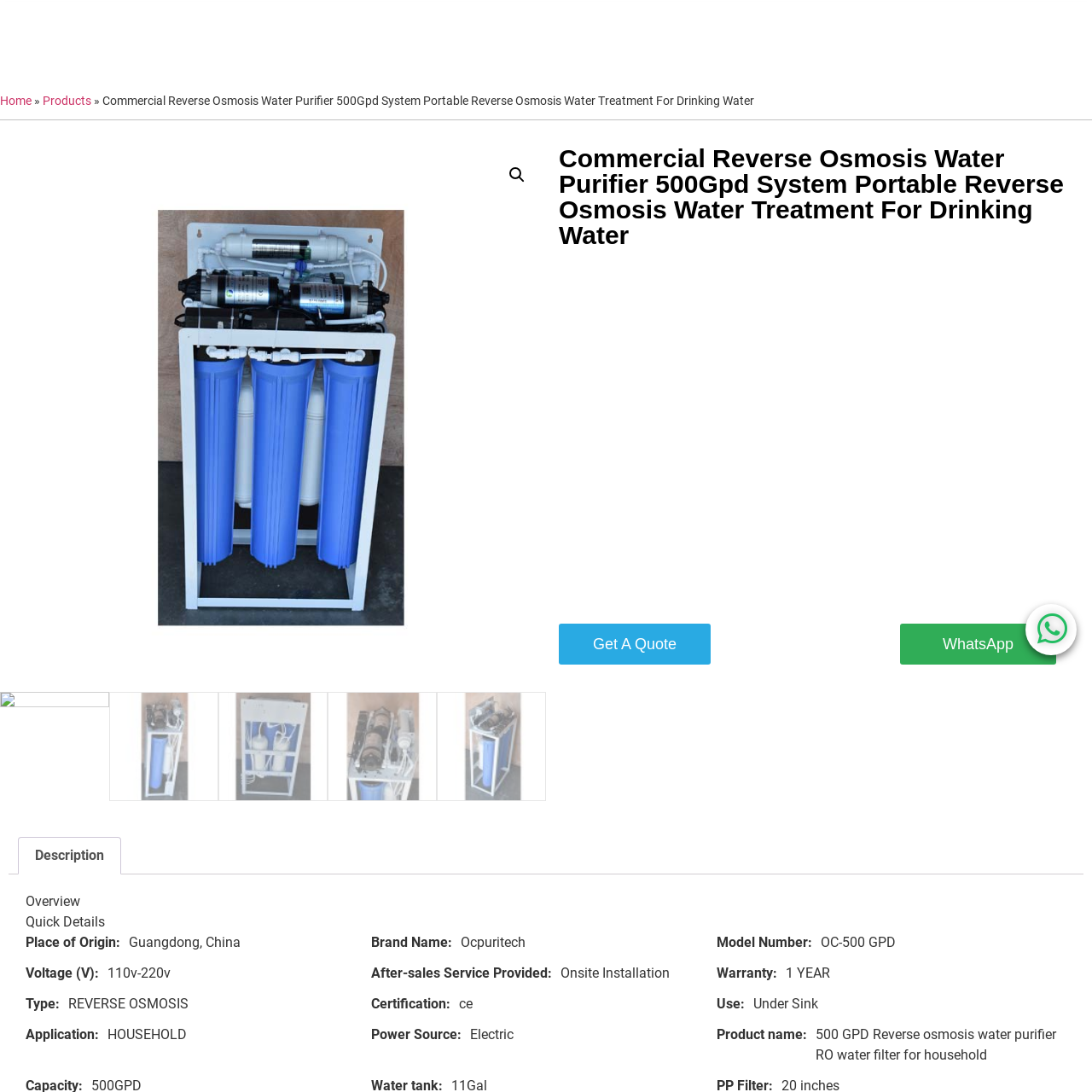What is the duration of the warranty?
Focus on the red bounded area in the image and respond to the question with a concise word or phrase.

One year